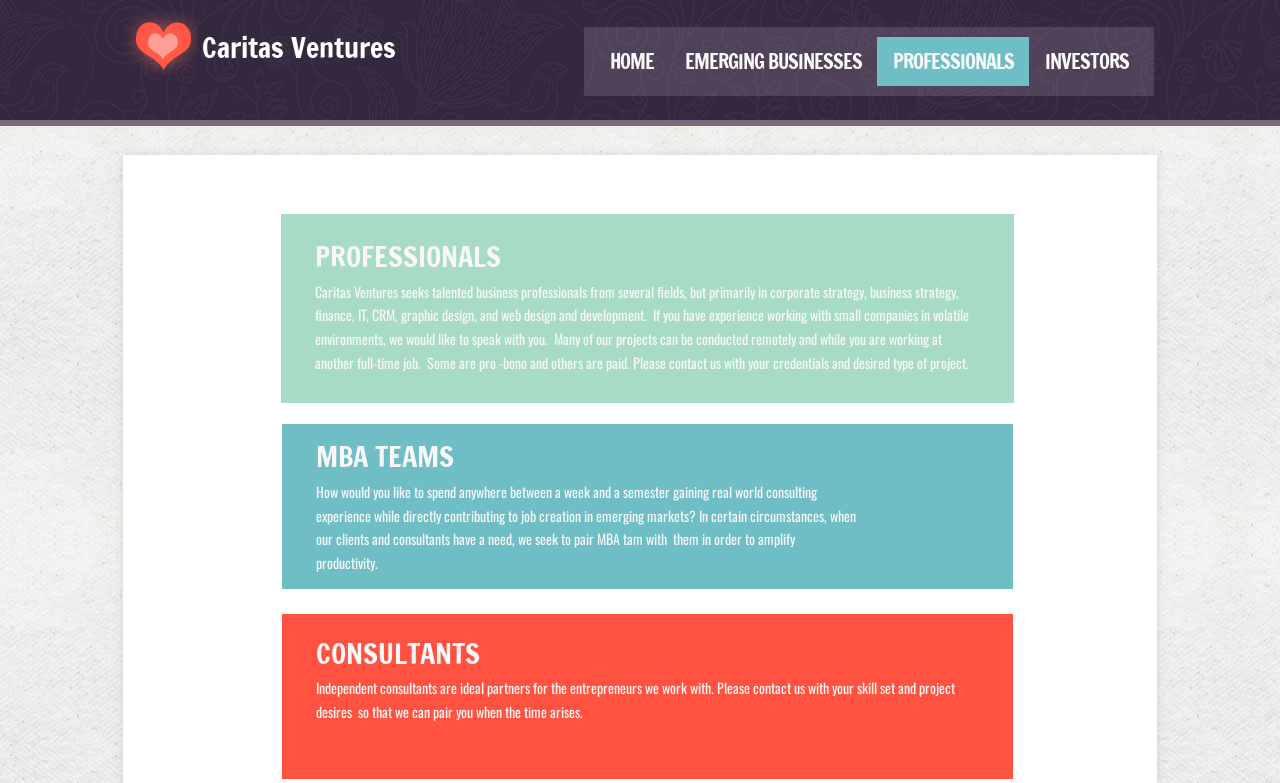Use a single word or phrase to answer the question:
What type of professionals is Caritas Ventures seeking?

Business professionals